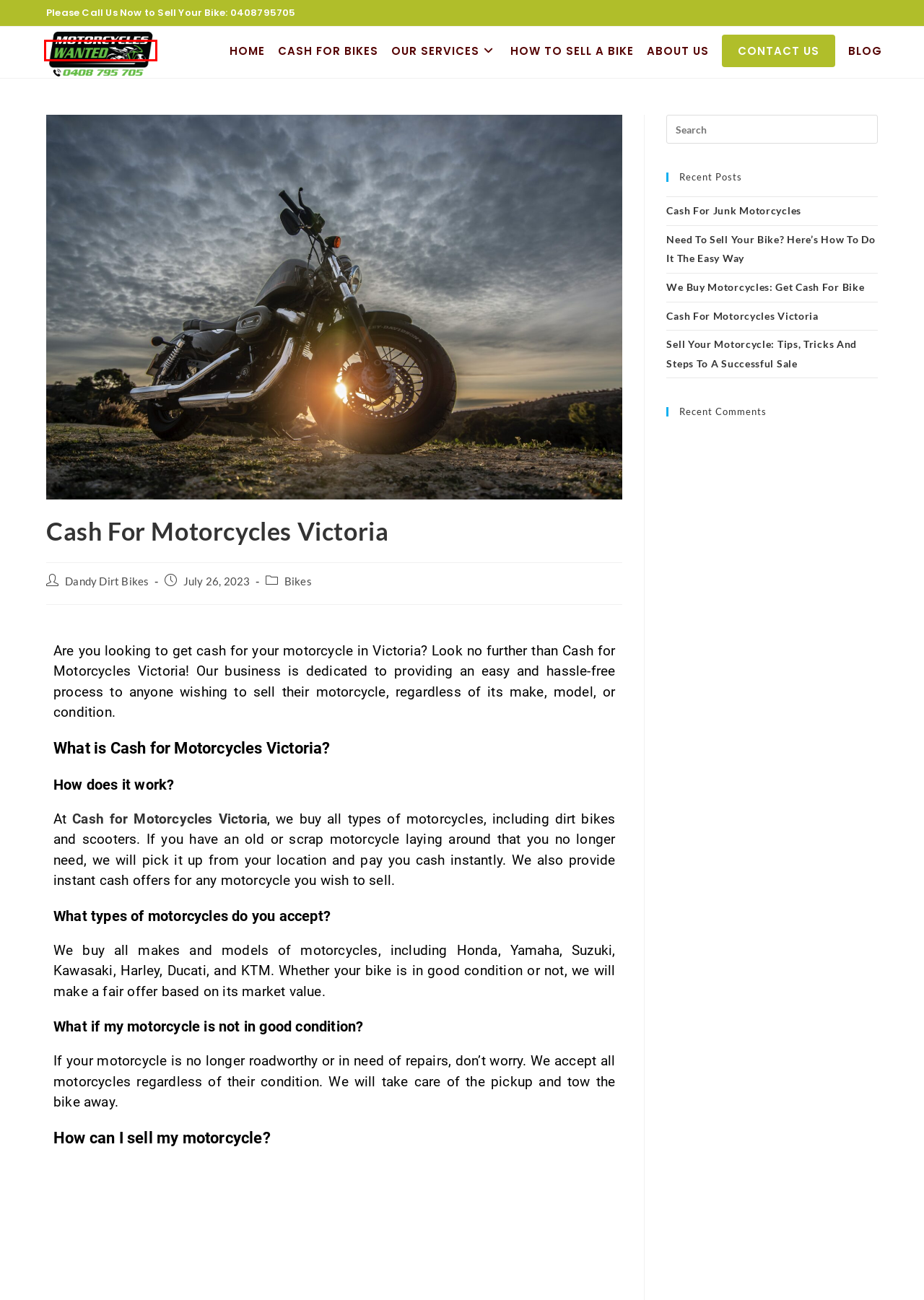A screenshot of a webpage is given with a red bounding box around a UI element. Choose the description that best matches the new webpage shown after clicking the element within the red bounding box. Here are the candidates:
A. How To Sell A Bike in 2023? The Ultimate Guide | Sell Your Motorcycle - Dandy Dirt Bikes
B. Cash For Motorcycles Melbourne & Victoria - Dandy Dirt Bikes
C. Need To Sell Your Bike | Motorbike Buyers - Dandy Dirt Bikes
D. Cash for Bikes | Cash for Motorcycles | Sell Your Motorcycle - Dandy Dirt Bikes
E. Sell Your Motorcycle: Tips, Tricks And Steps To A Successful Sale - Dandydirtbikes.com.au
F. We Buy Motorcycles: Get Cash For Bike - Dandy Dirt Bikes
G. Cash For Junk Motorcycles | Cash For Bikes - Dandy Dirt Bikes
H. Cash For Bikes In Melbourne | Sell Motorcycle | Sell Your Bikes - Dandy Dirt Bikes

H